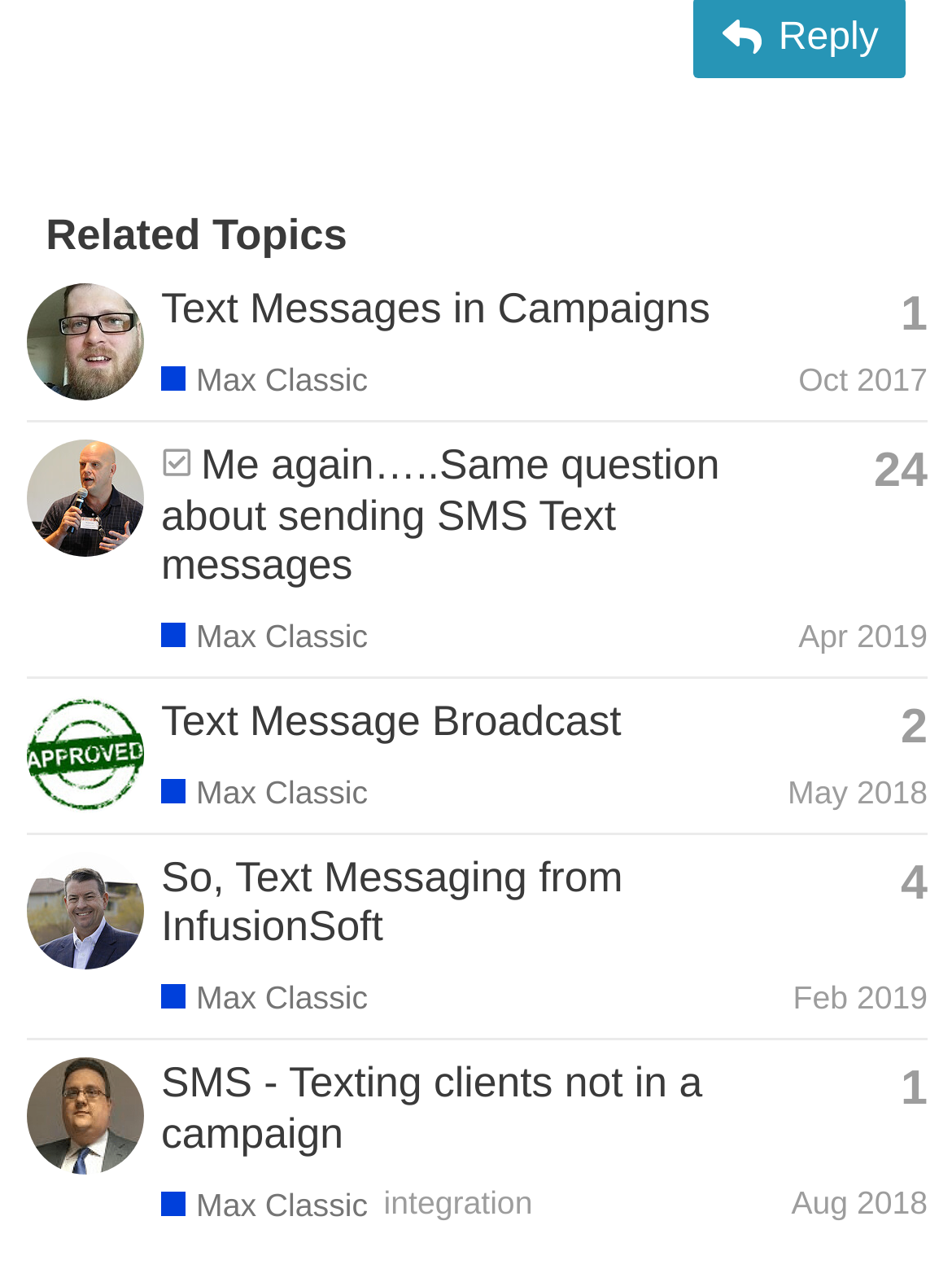Locate the bounding box coordinates of the element's region that should be clicked to carry out the following instruction: "View topic 'Text Messages in Campaigns'". The coordinates need to be four float numbers between 0 and 1, i.e., [left, top, right, bottom].

[0.027, 0.221, 0.974, 0.328]